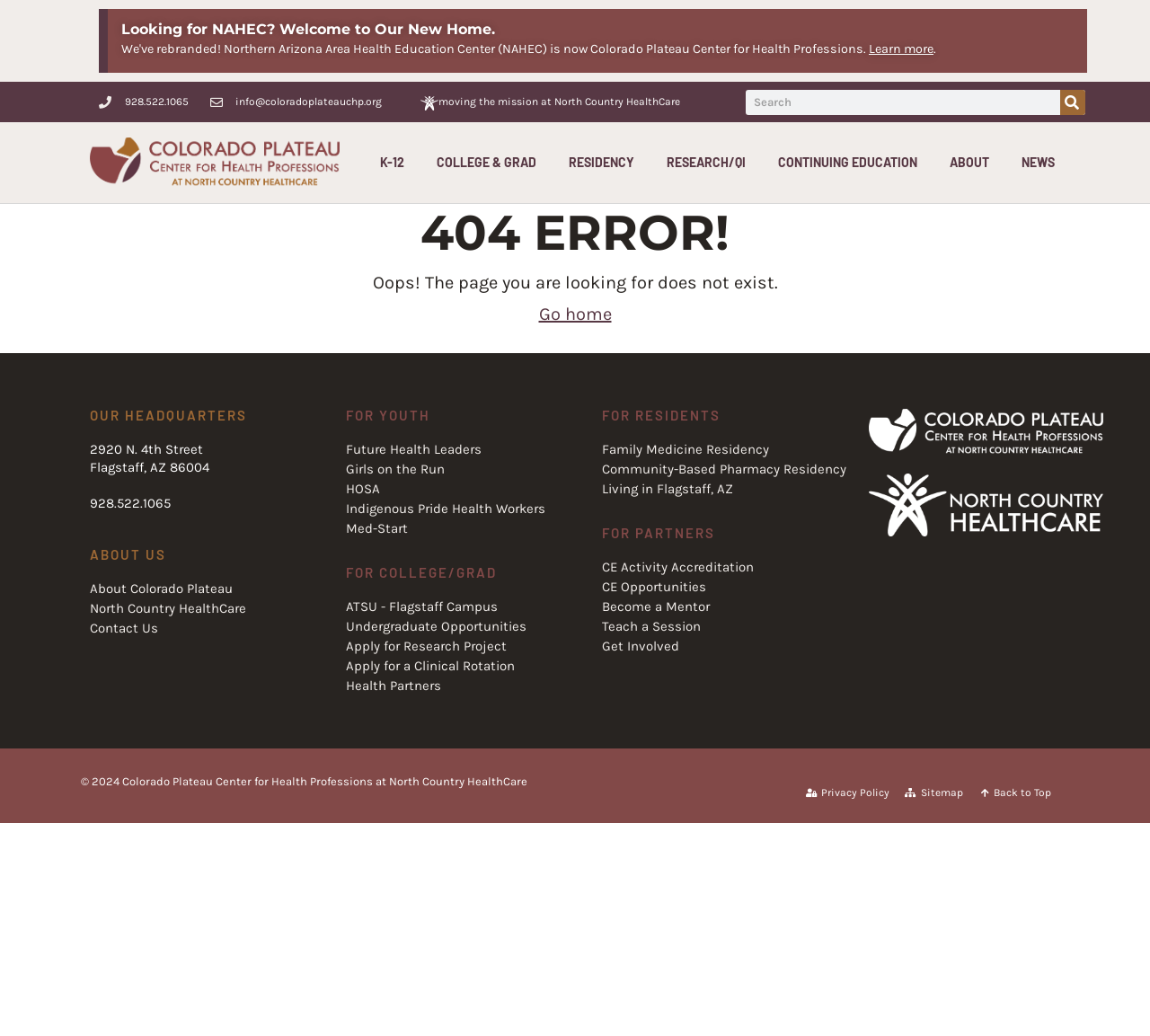Please provide a comprehensive answer to the question below using the information from the image: Is there a search box on the page?

A search box is present on the page, and it has a button labeled 'Search' next to it.